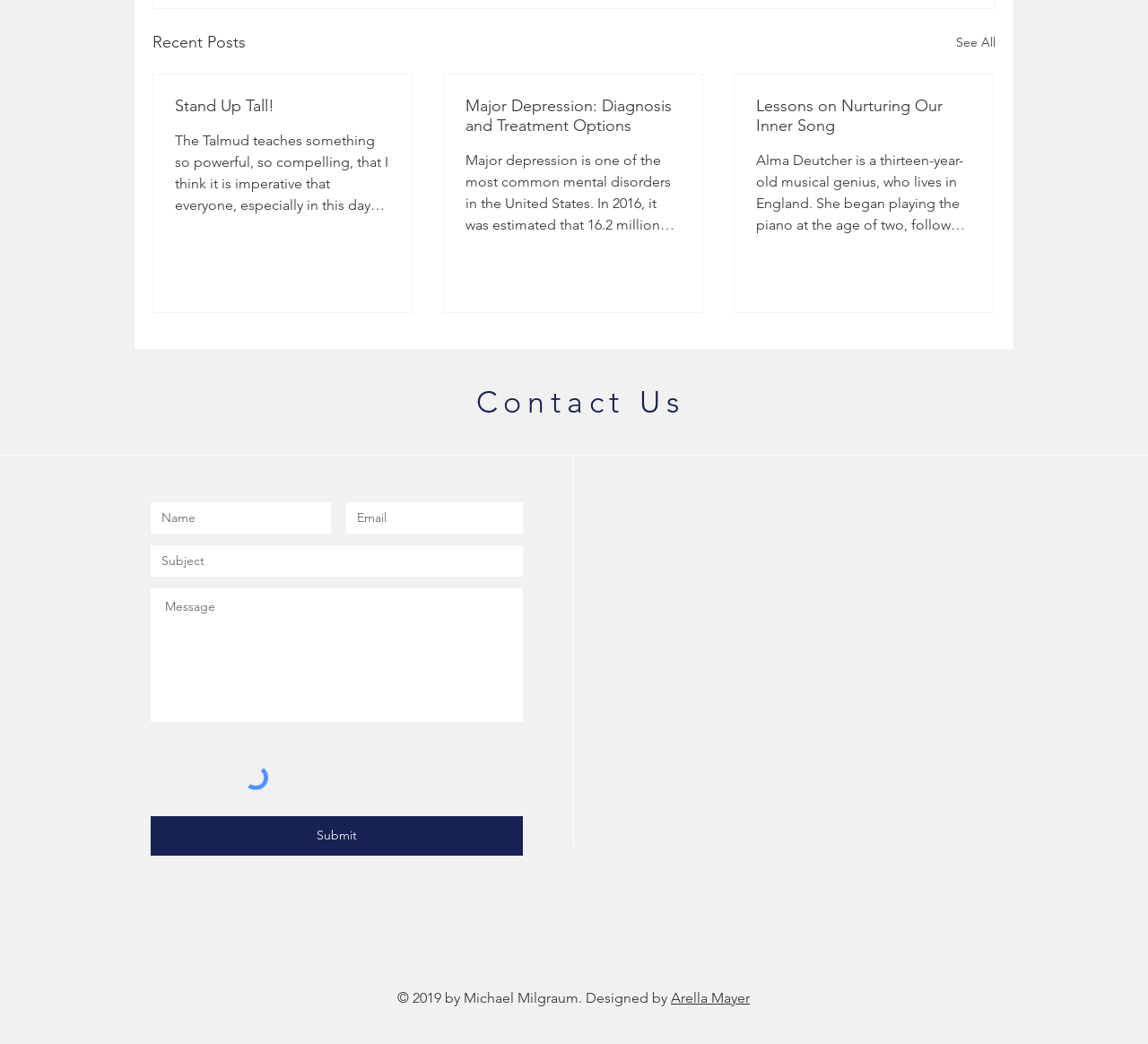Identify the bounding box coordinates of the element to click to follow this instruction: 'Click on 'See All' to view more posts'. Ensure the coordinates are four float values between 0 and 1, provided as [left, top, right, bottom].

[0.833, 0.028, 0.867, 0.053]